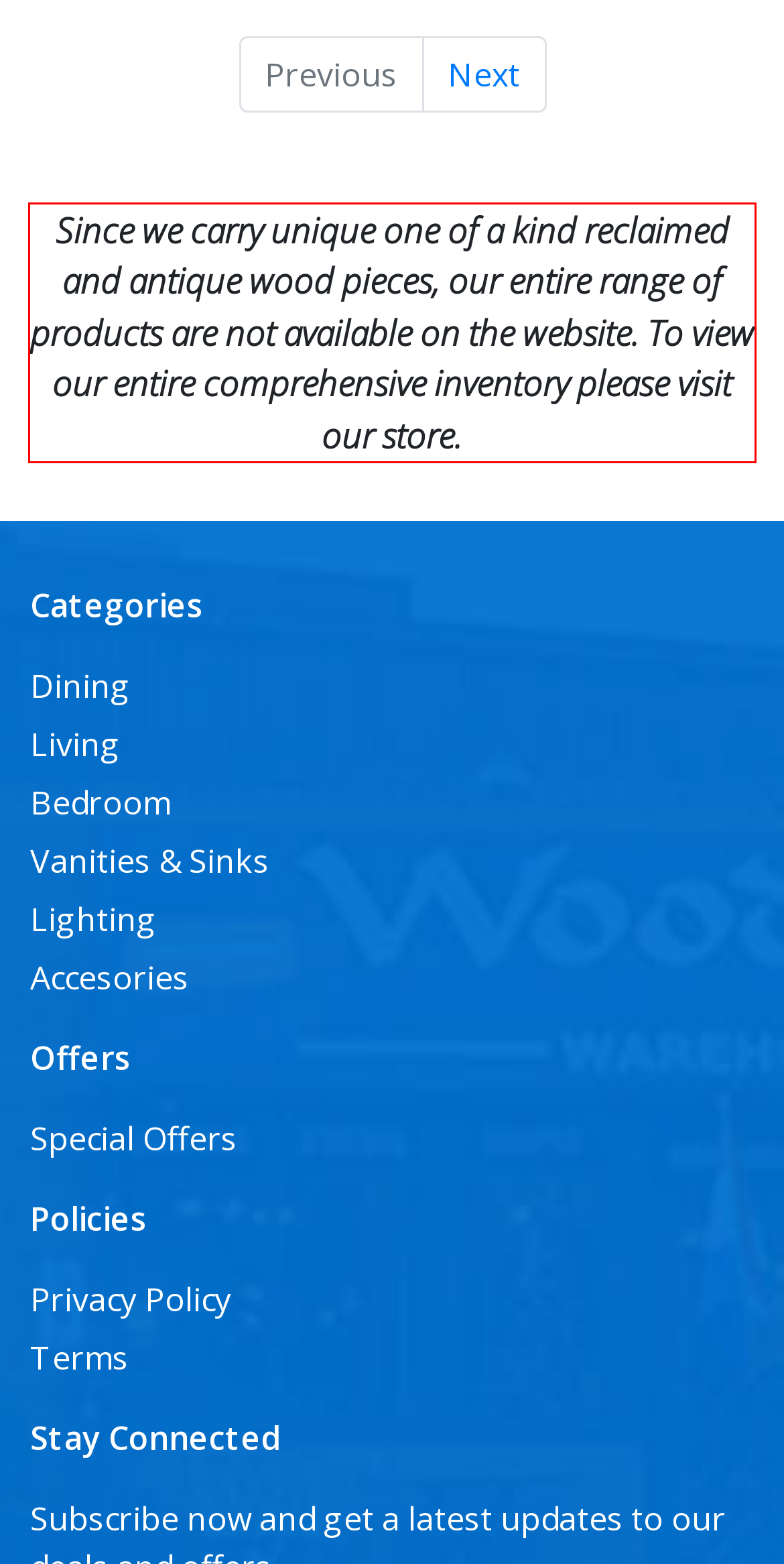Please use OCR to extract the text content from the red bounding box in the provided webpage screenshot.

Since we carry unique one of a kind reclaimed and antique wood pieces, our entire range of products are not available on the website. To view our entire comprehensive inventory please visit our store.